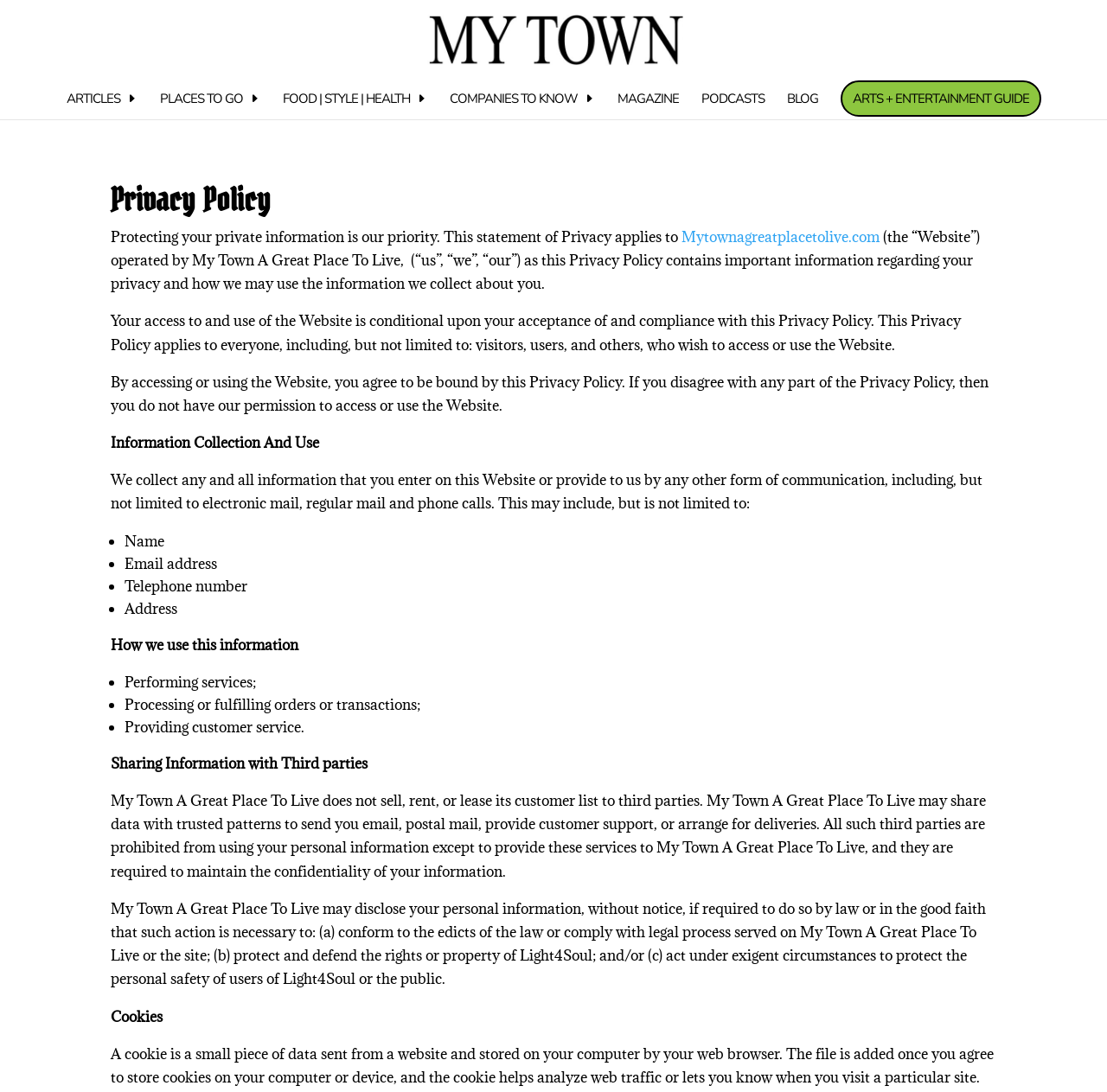Refer to the image and answer the question with as much detail as possible: What is the name of the website?

The name of the website can be found in the top-left corner of the webpage, where it says 'My Town' in the logo, and also in the link 'My Town' with bounding box coordinates [0.4, 0.027, 0.603, 0.045].